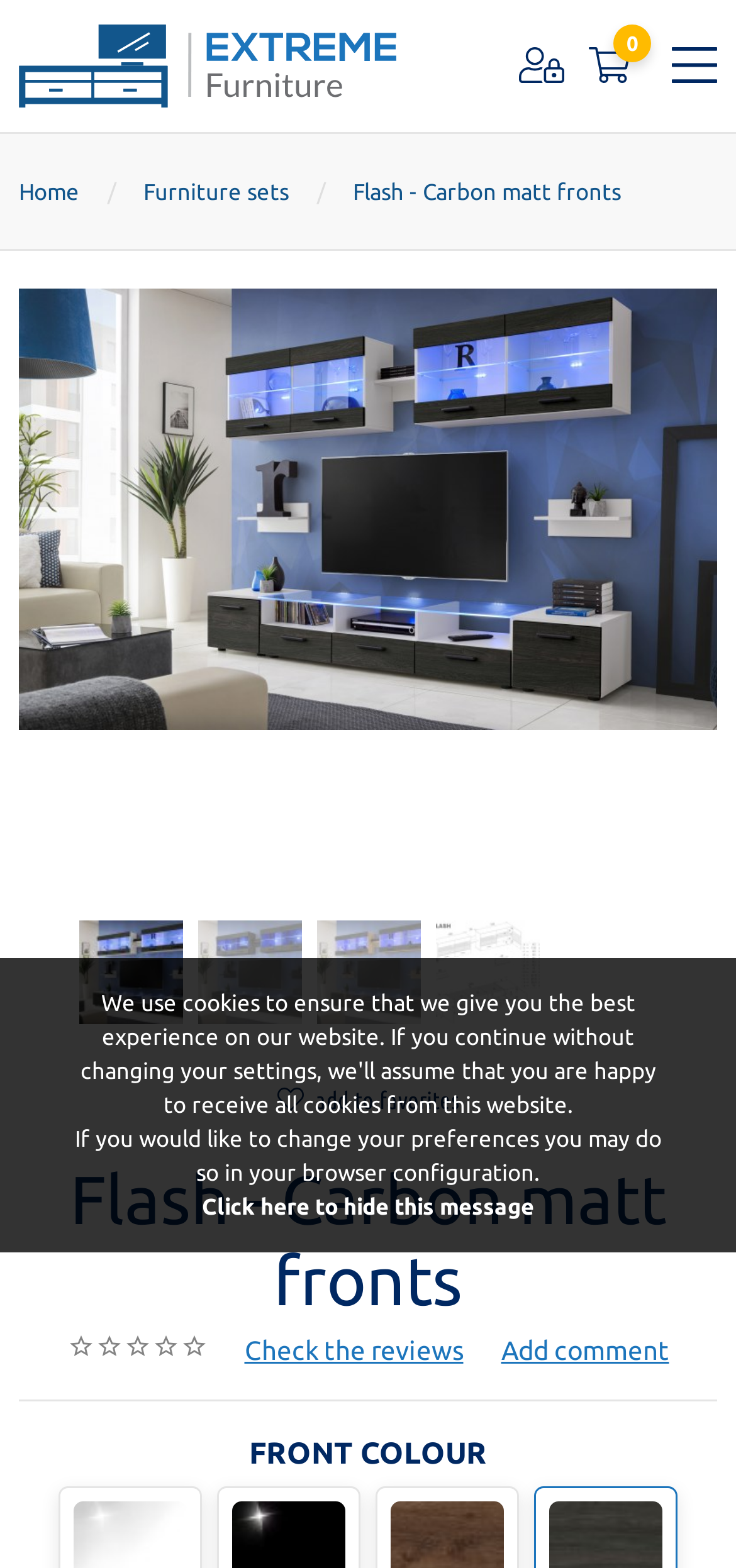Can you specify the bounding box coordinates for the region that should be clicked to fulfill this instruction: "go to Extreme Furniture homepage".

[0.026, 0.031, 0.539, 0.05]